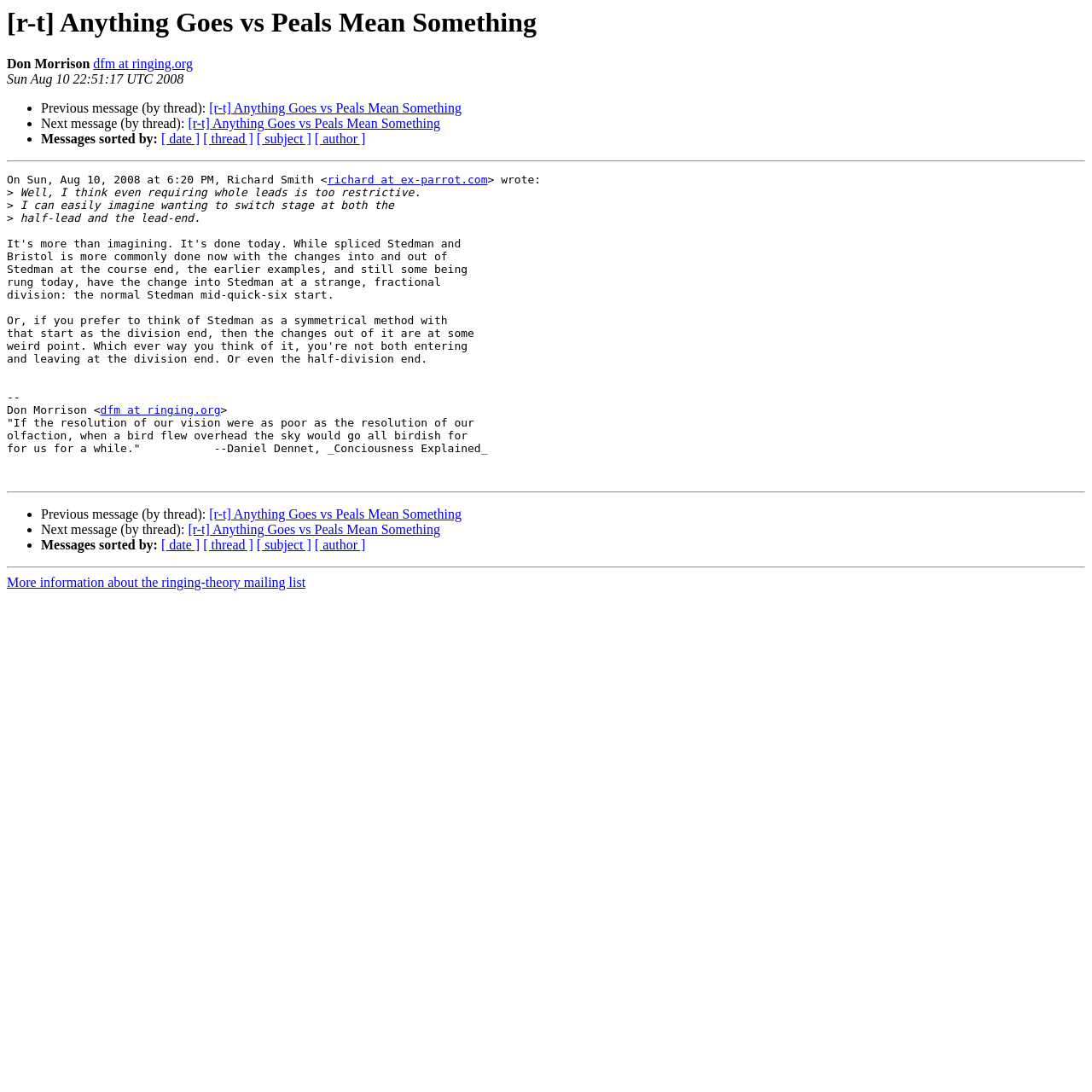Answer in one word or a short phrase: 
Who is the recipient of the message?

dfm at ringing.org